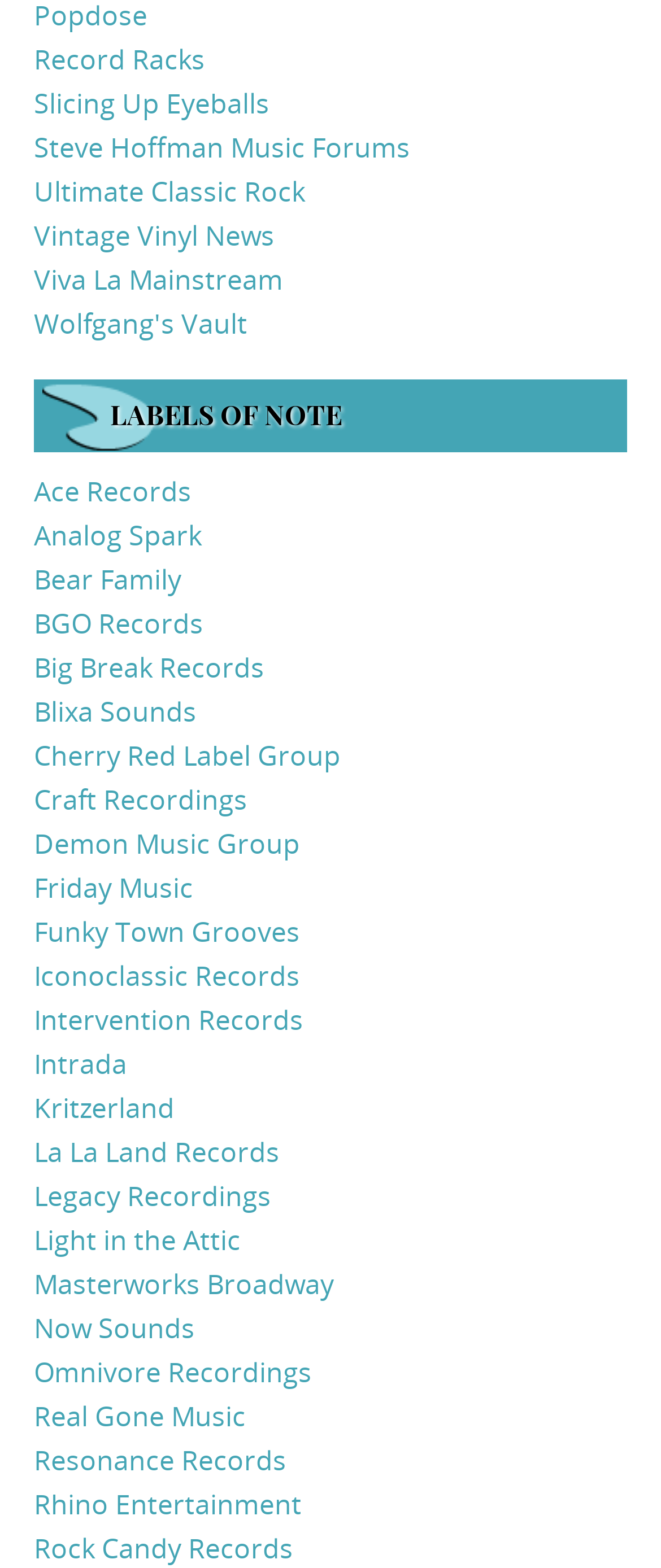Can you show the bounding box coordinates of the region to click on to complete the task described in the instruction: "Learn more about Omnivore Recordings"?

[0.051, 0.863, 0.472, 0.887]